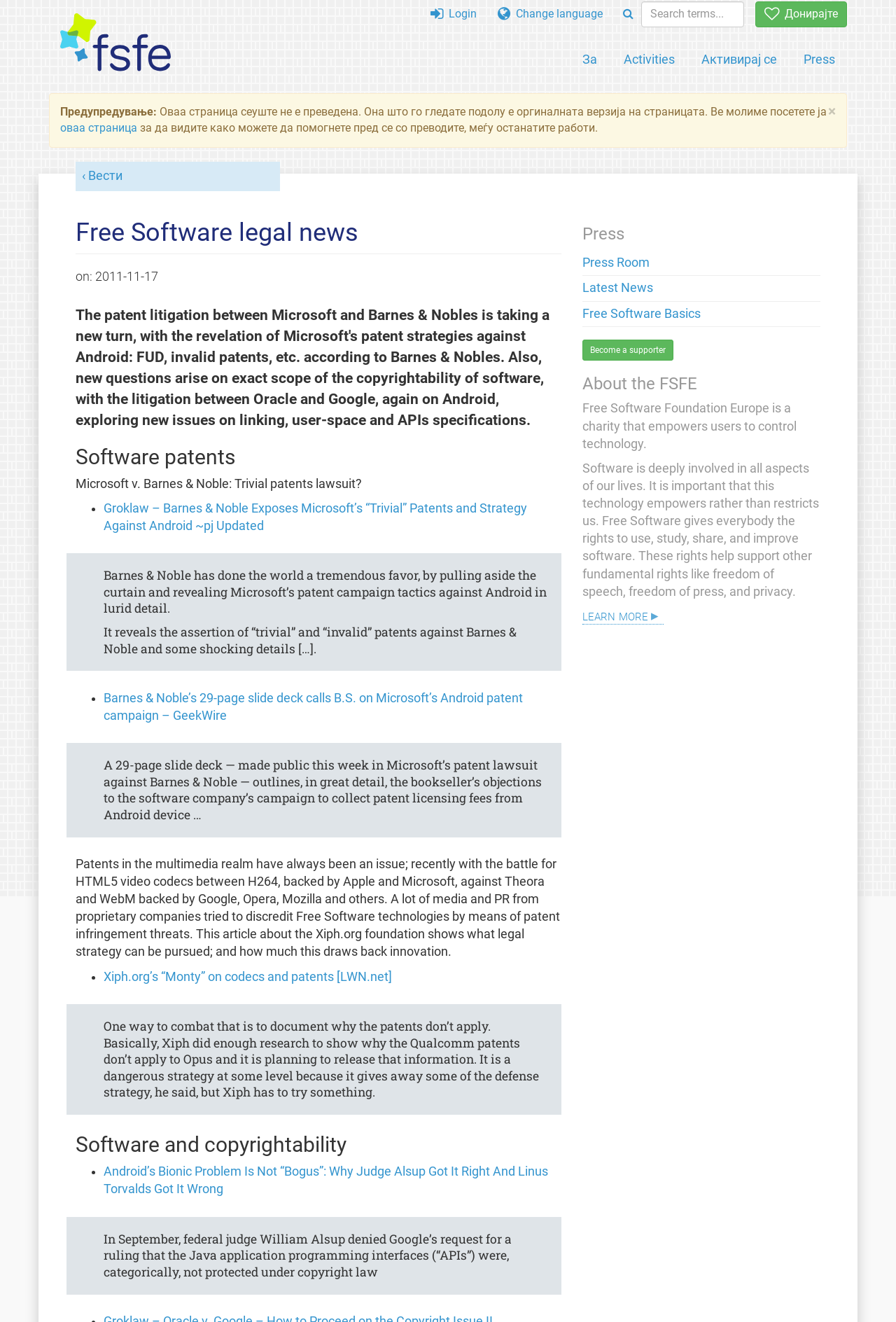Identify the bounding box for the element characterized by the following description: "Free Software Basics".

[0.65, 0.232, 0.782, 0.243]